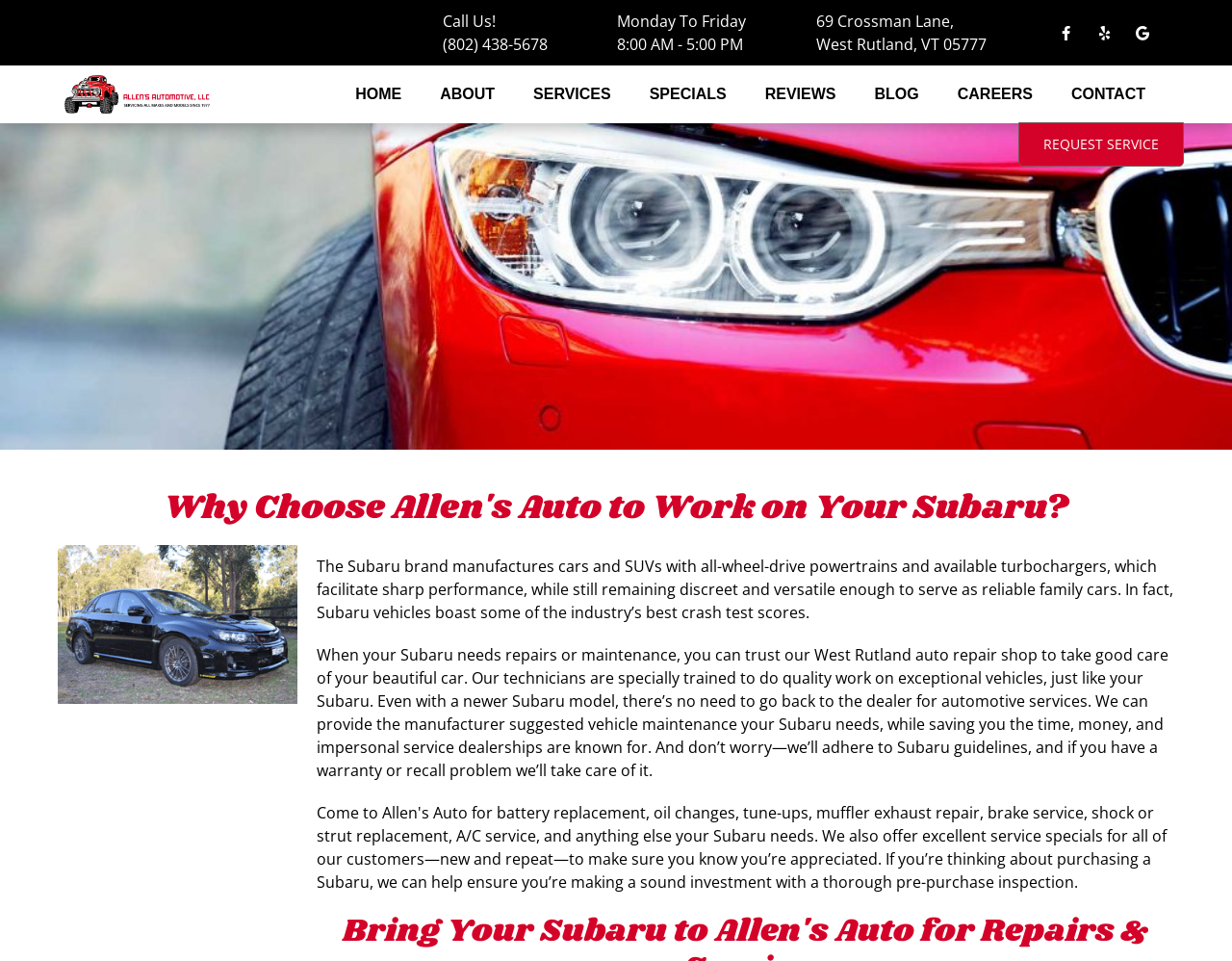Based on the image, provide a detailed and complete answer to the question: 
What is the phone number to call?

I found the phone number by looking at the link element with the text '(802) 438-5678' which is located near the 'Call Us!' text, indicating that it's the phone number to call.